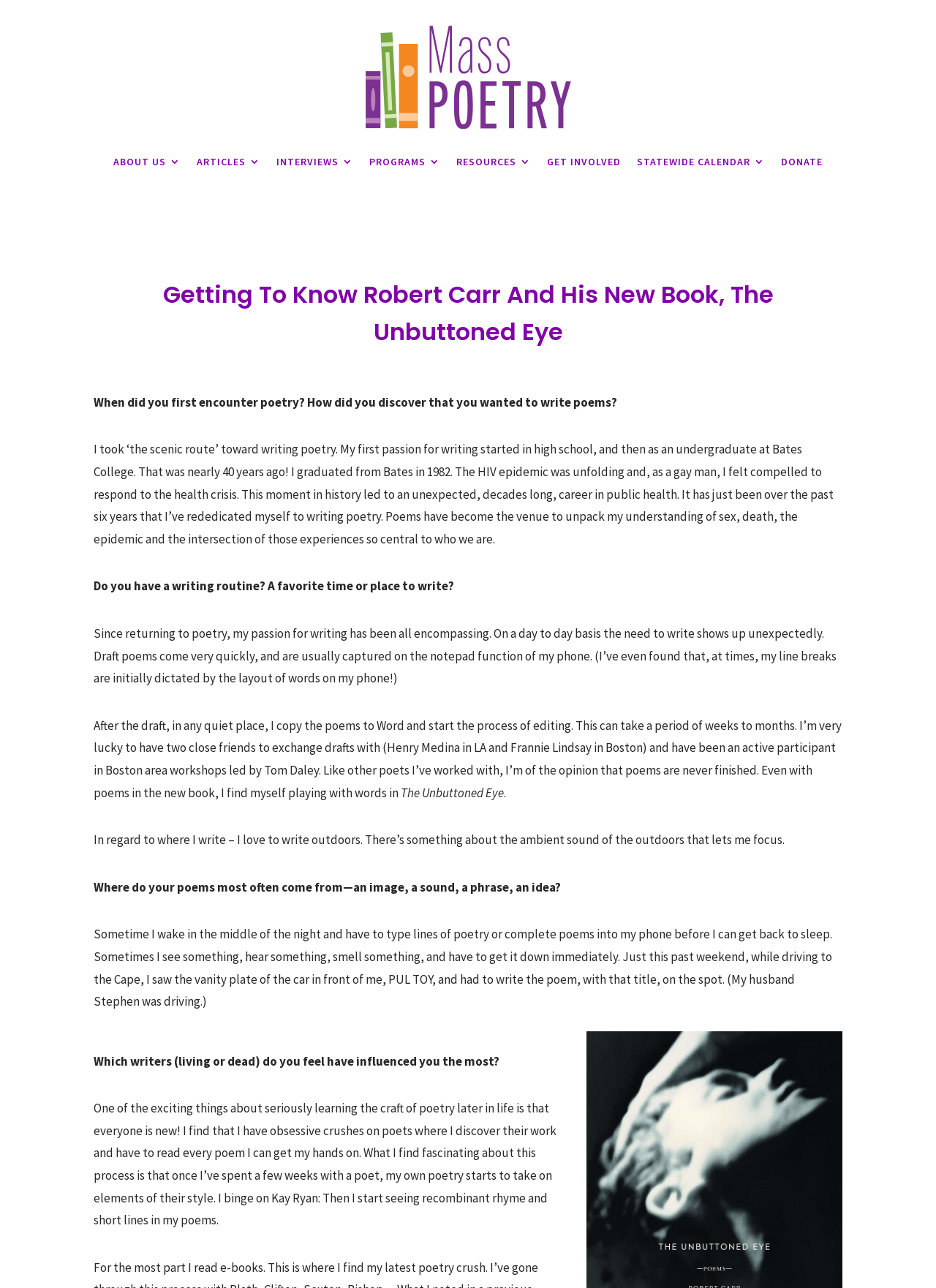Determine the bounding box coordinates of the section I need to click to execute the following instruction: "Click on the link 'Every Night, The Horse Slept With The Boy. 3 Years Later, Mum Realized she Made a Terrible Mistake'". Provide the coordinates as four float numbers between 0 and 1, i.e., [left, top, right, bottom].

None